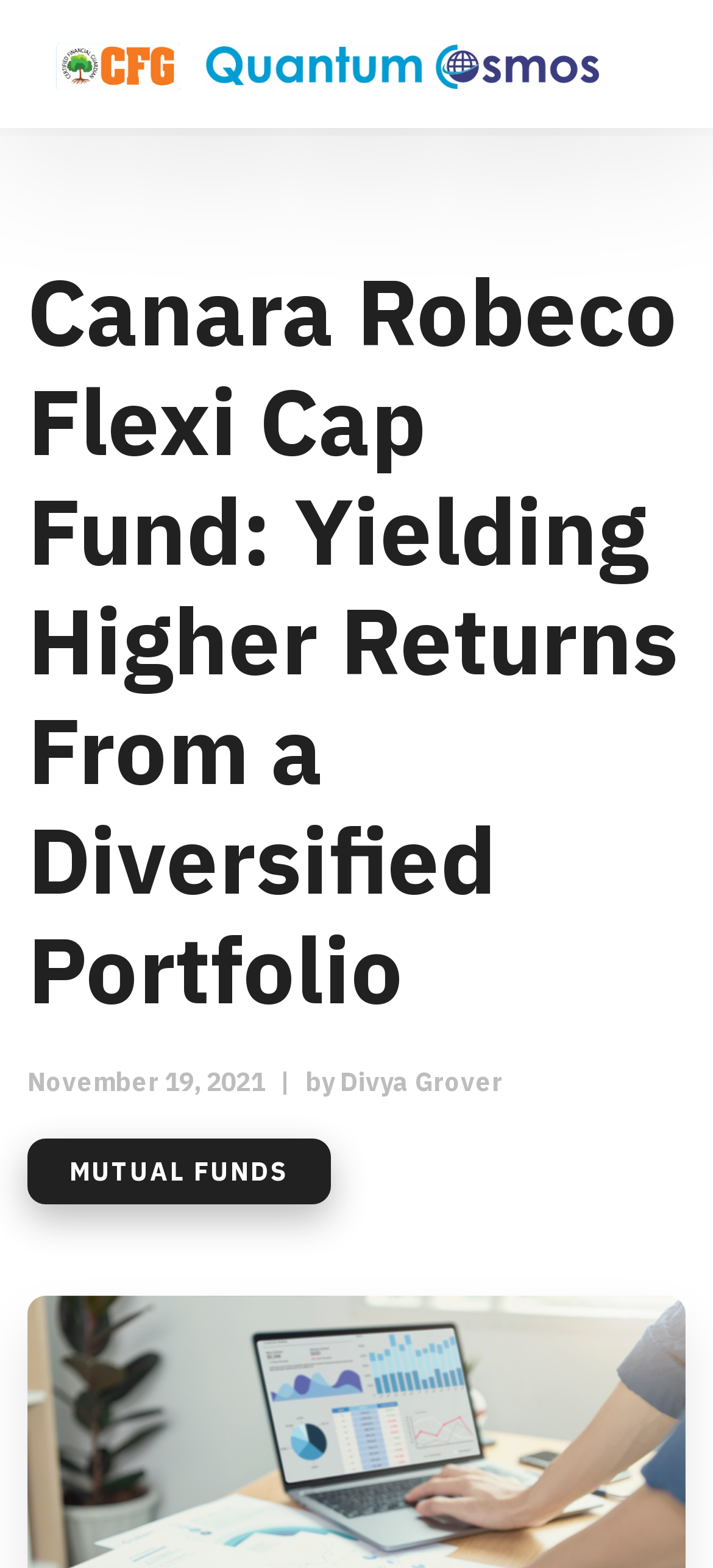Please answer the following question using a single word or phrase: 
What is the certification mentioned on the webpage?

Certified Financial Guardian